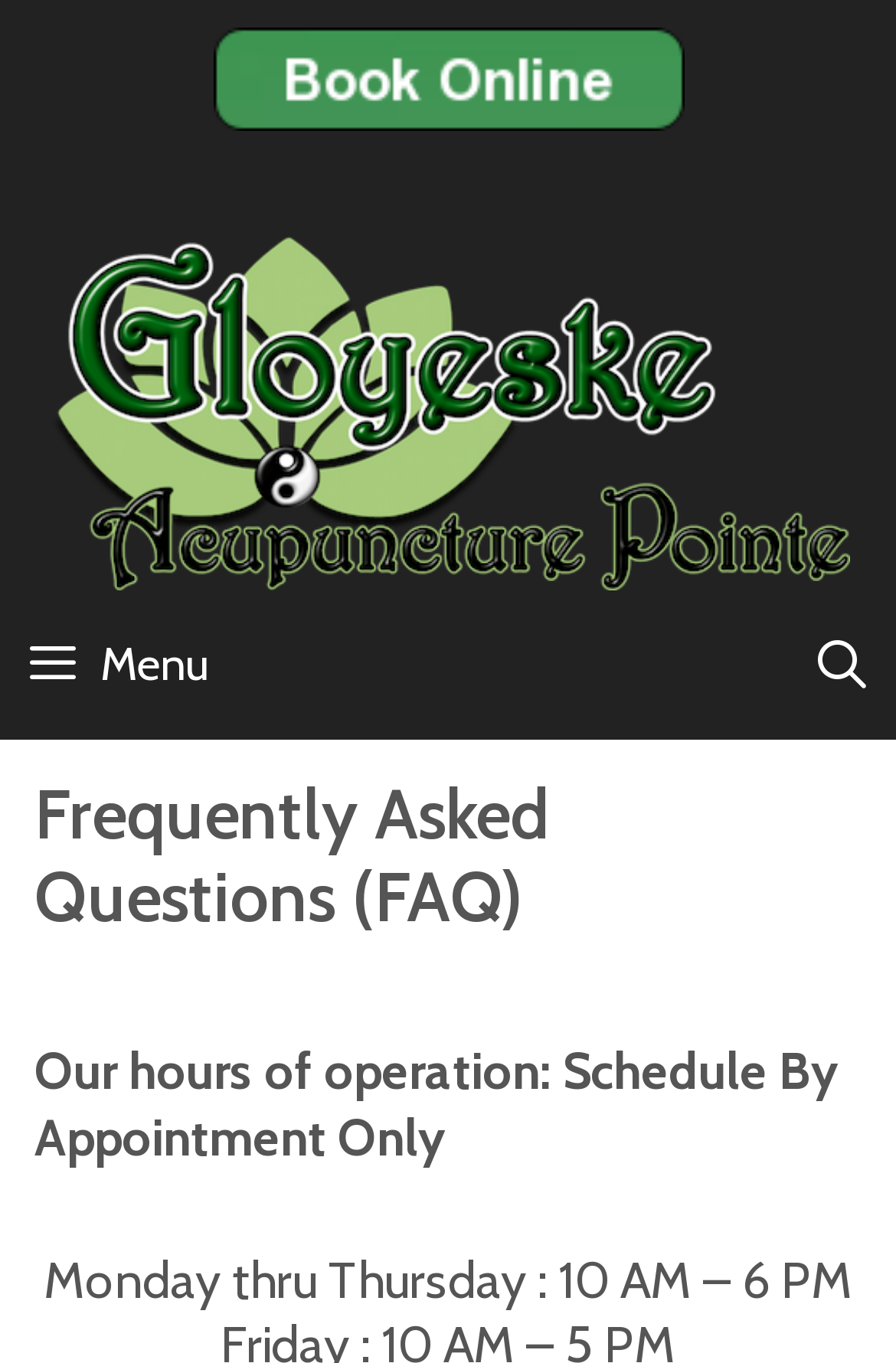Give a one-word or short phrase answer to this question: 
What is the function of the button with the text ' Menu'?

To show the menu